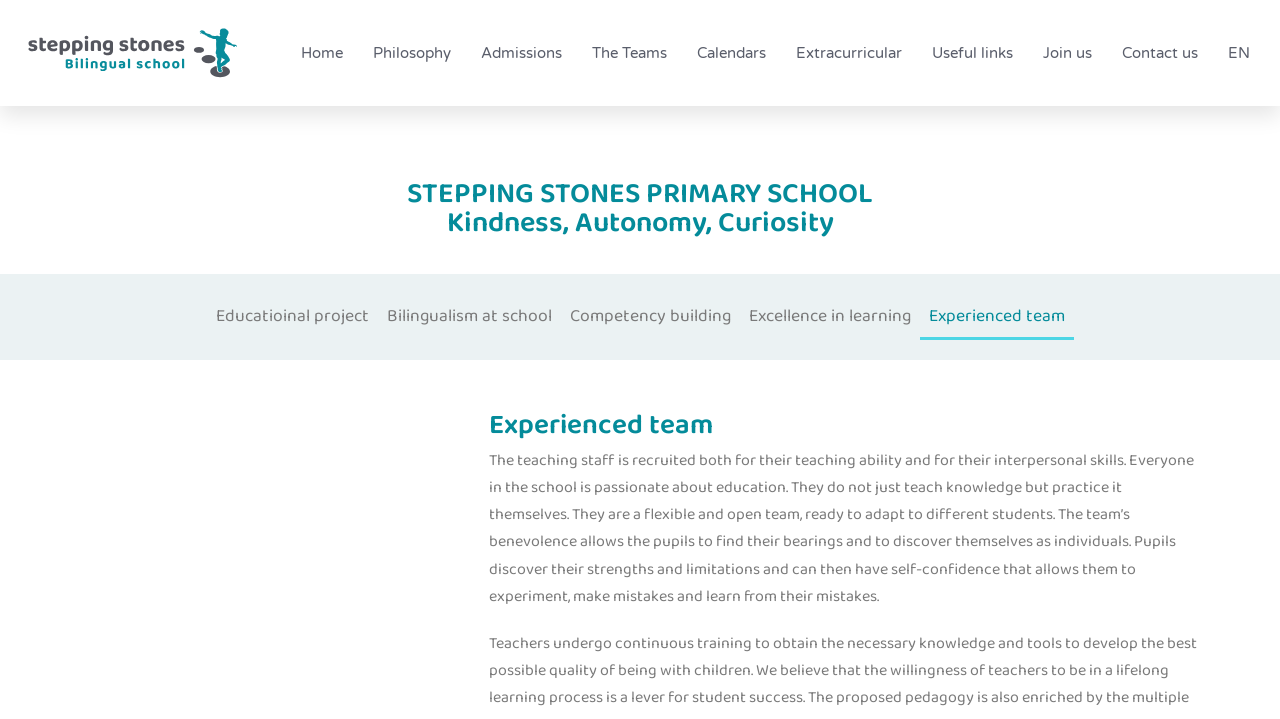From the webpage screenshot, predict the bounding box coordinates (top-left x, top-left y, bottom-right x, bottom-right y) for the UI element described here: Calendars

[0.545, 0.053, 0.598, 0.095]